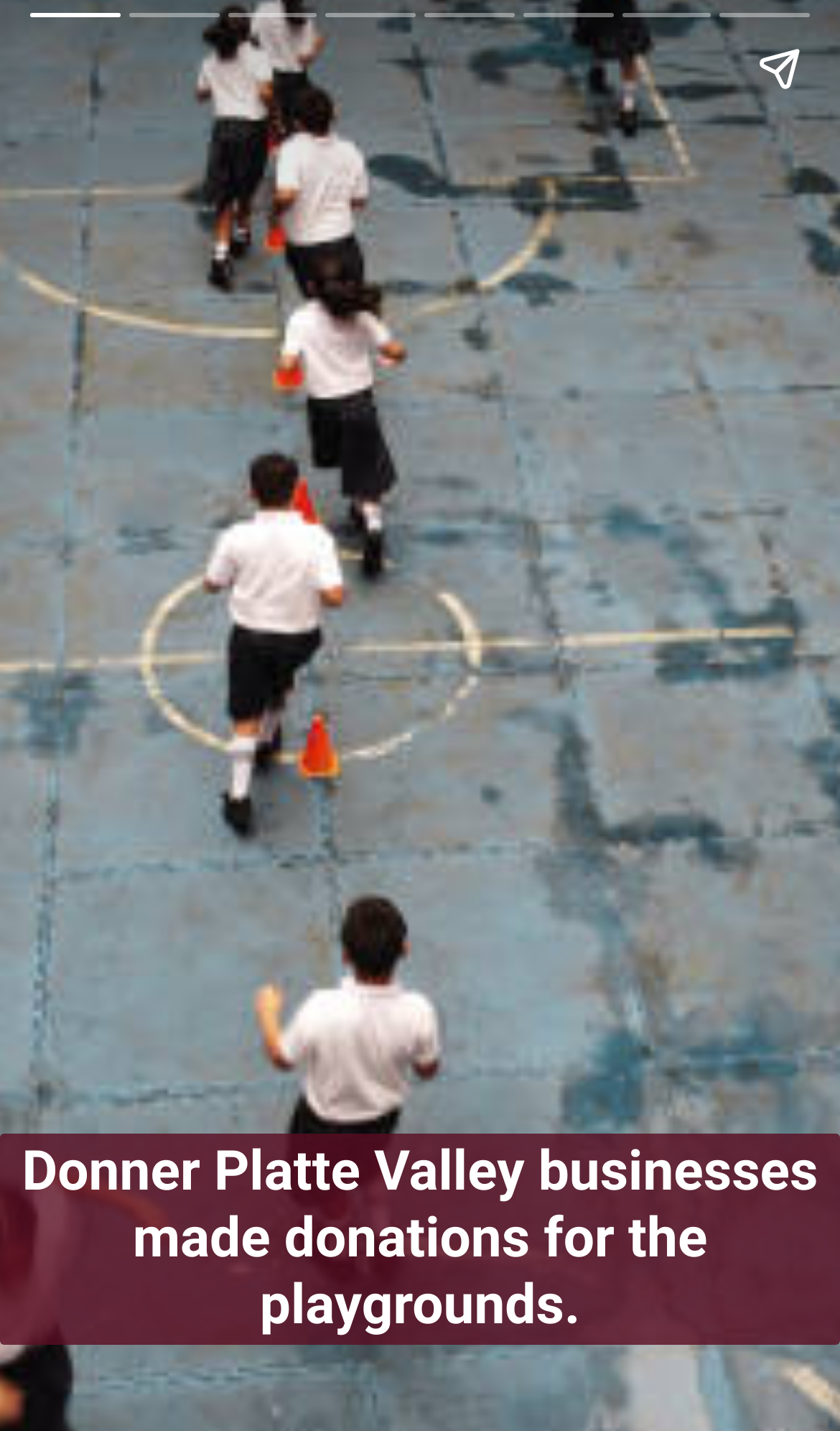Identify and provide the bounding box coordinates of the UI element described: "Entertainment". The coordinates should be formatted as [left, top, right, bottom], with each number being a float between 0 and 1.

None